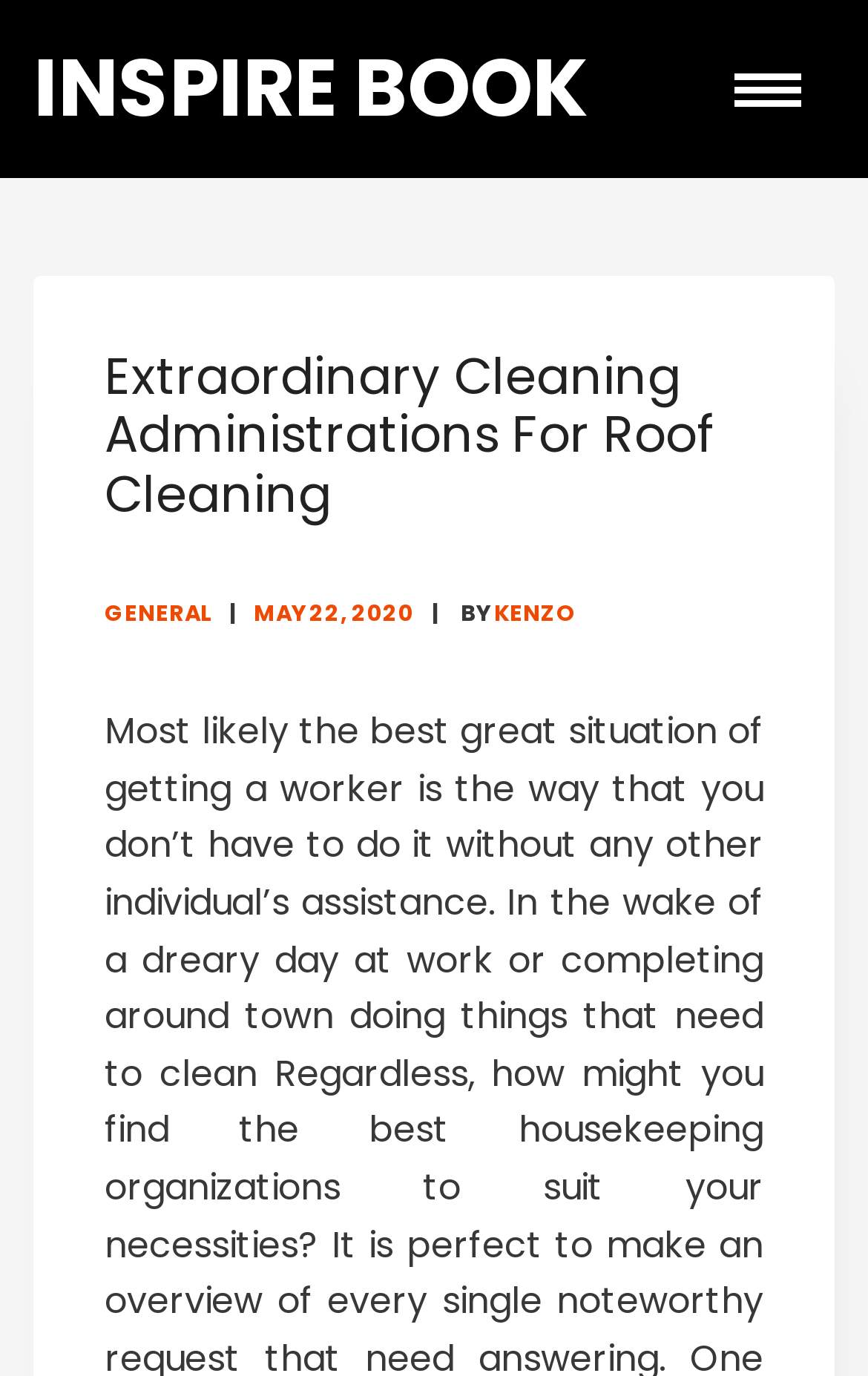What is the category of the post?
Using the image as a reference, give an elaborate response to the question.

The category of the post can be determined by looking at the link 'GENERAL' under the header, which indicates that the post belongs to the 'GENERAL' category.